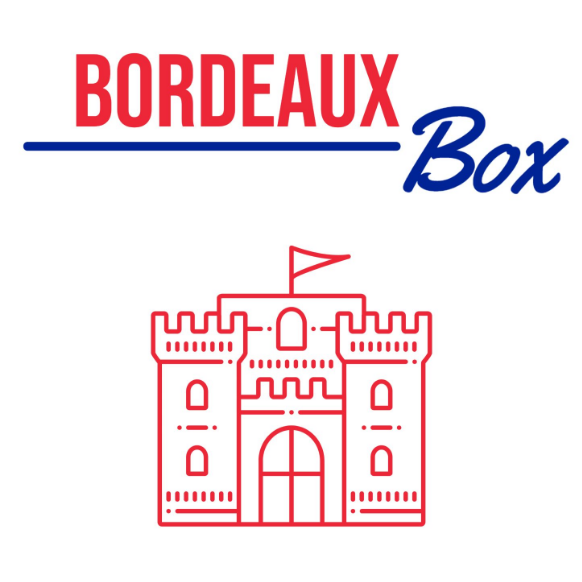What is the shape of the graphic below the text?
Please respond to the question with a detailed and well-explained answer.

The caption describes a stylized graphic of a castle with battlements and a flag, which is a symbol of heritage and tradition associated with Bordeaux wines.